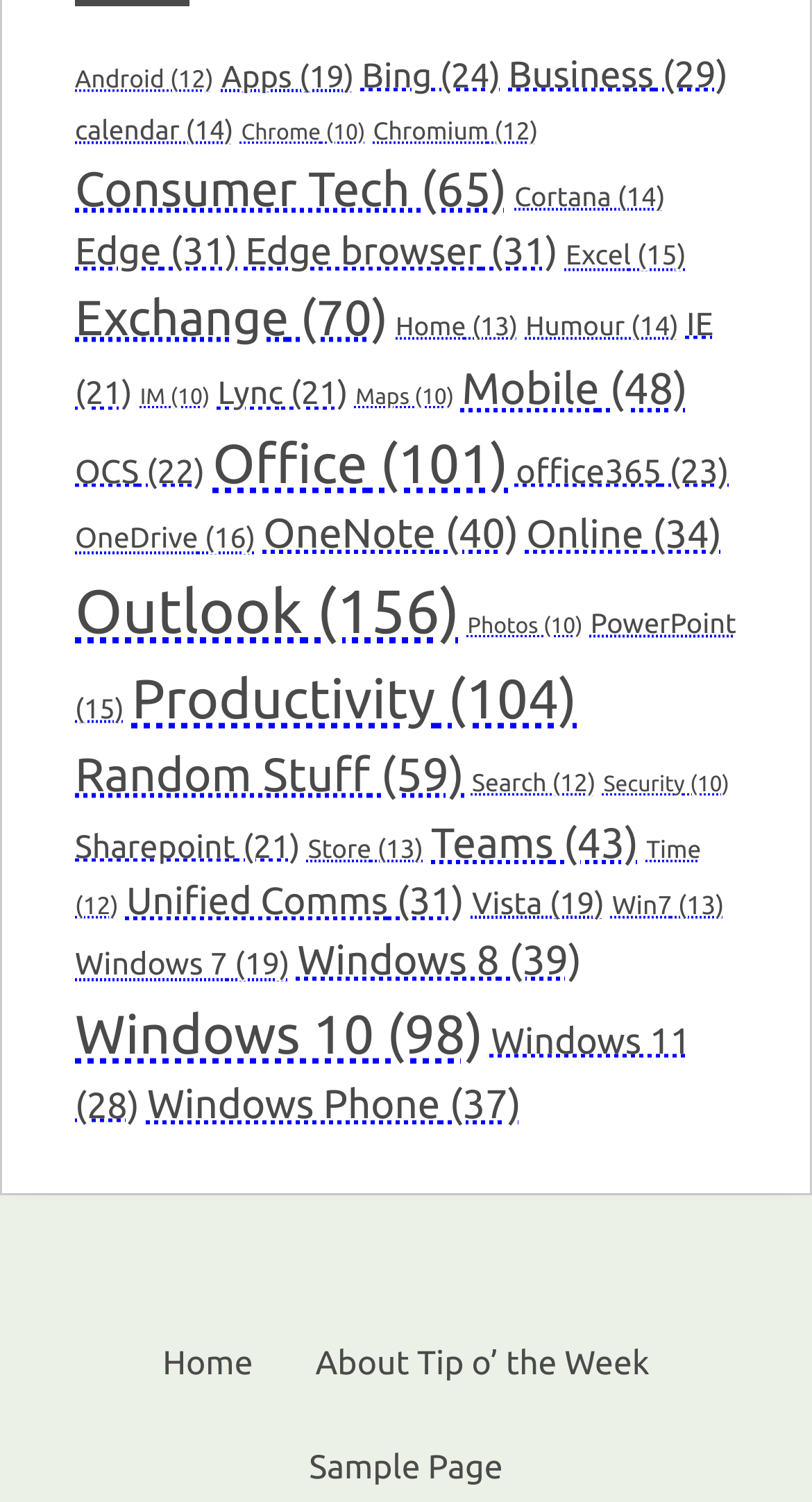Can you look at the image and give a comprehensive answer to the question:
What is the category with the most items?

After examining the webpage, I found that the category 'Outlook' has the most items, with a total of 156 items, as indicated by the static text '(156 items)' next to the link.